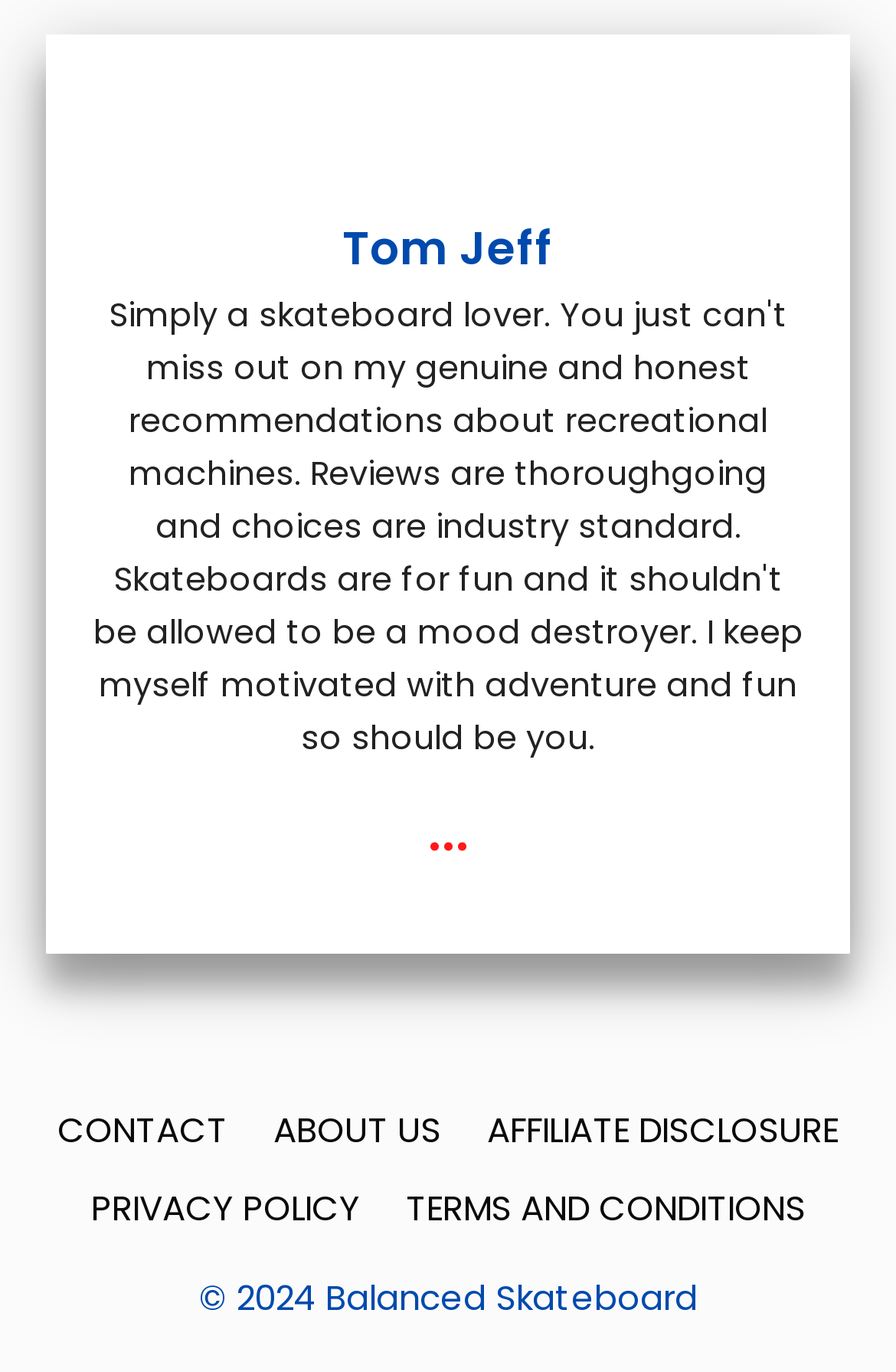Please provide the bounding box coordinate of the region that matches the element description: .... Coordinates should be in the format (top-left x, top-left y, bottom-right x, bottom-right y) and all values should be between 0 and 1.

[0.477, 0.569, 0.523, 0.636]